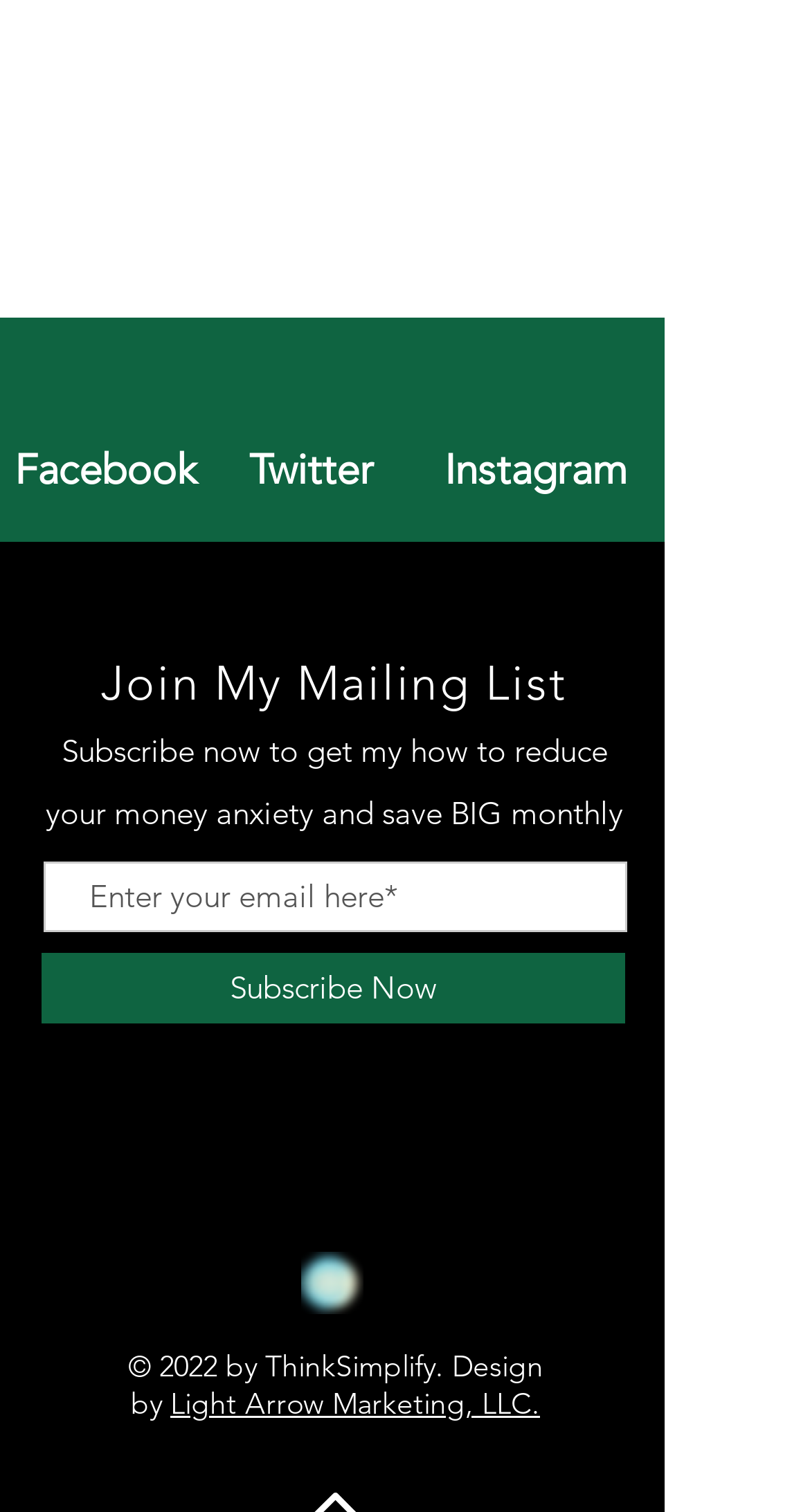What is the call-to-action button text?
Answer with a single word or phrase, using the screenshot for reference.

Subscribe Now